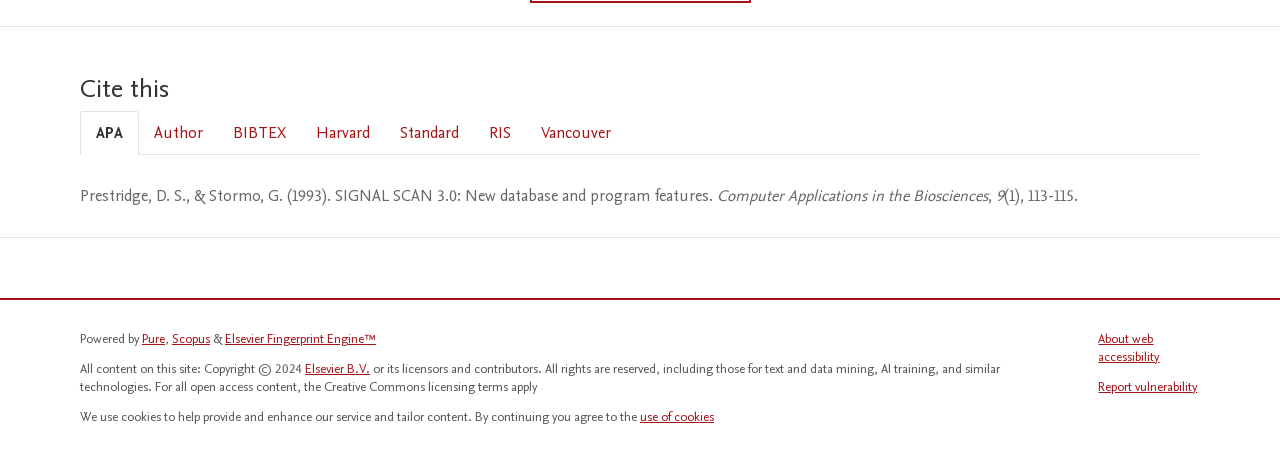Identify the bounding box coordinates for the UI element described as: "Elsevier B.V.".

[0.238, 0.77, 0.289, 0.809]